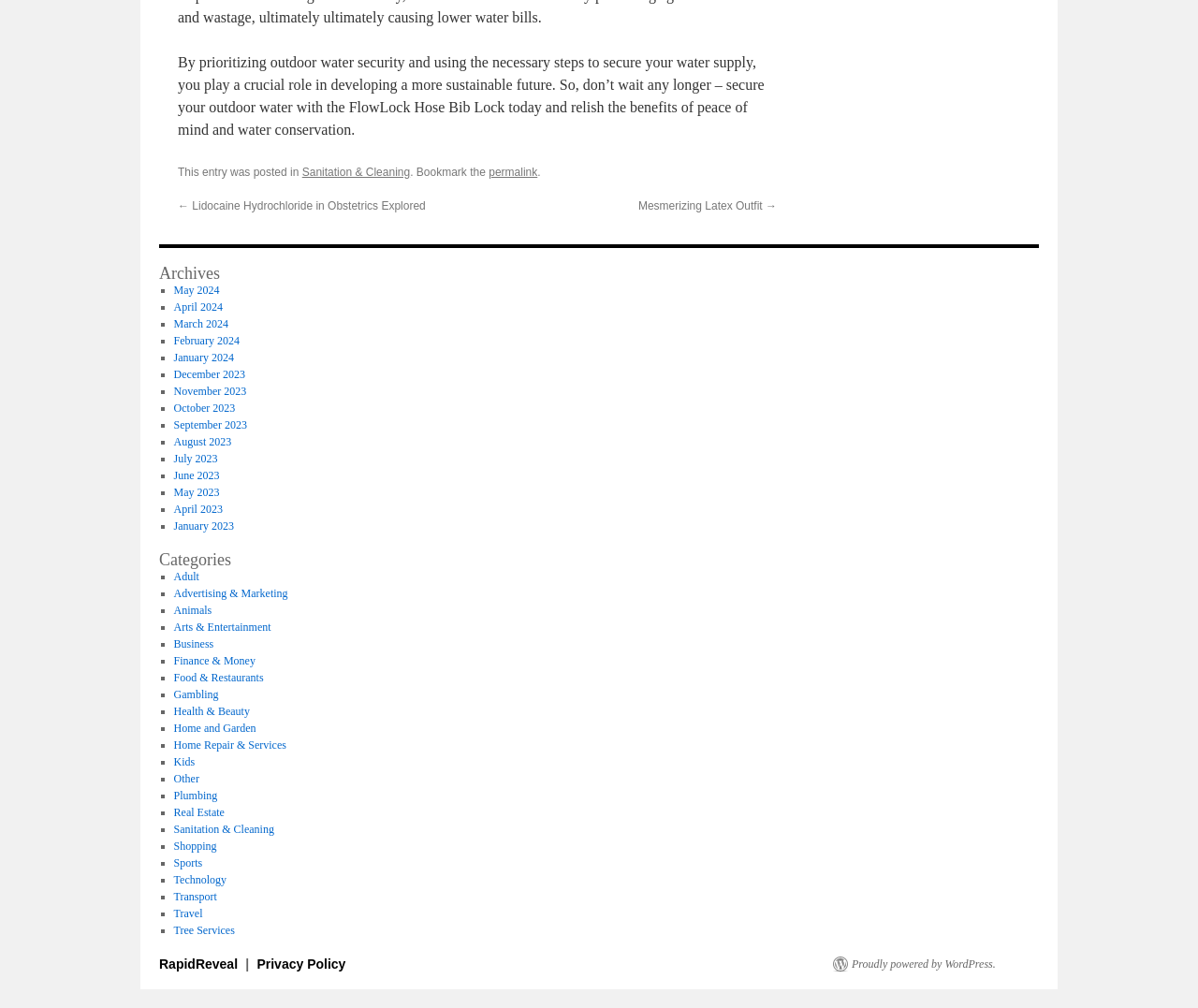What is the earliest month listed in the archives?
Look at the image and respond with a one-word or short-phrase answer.

January 2023